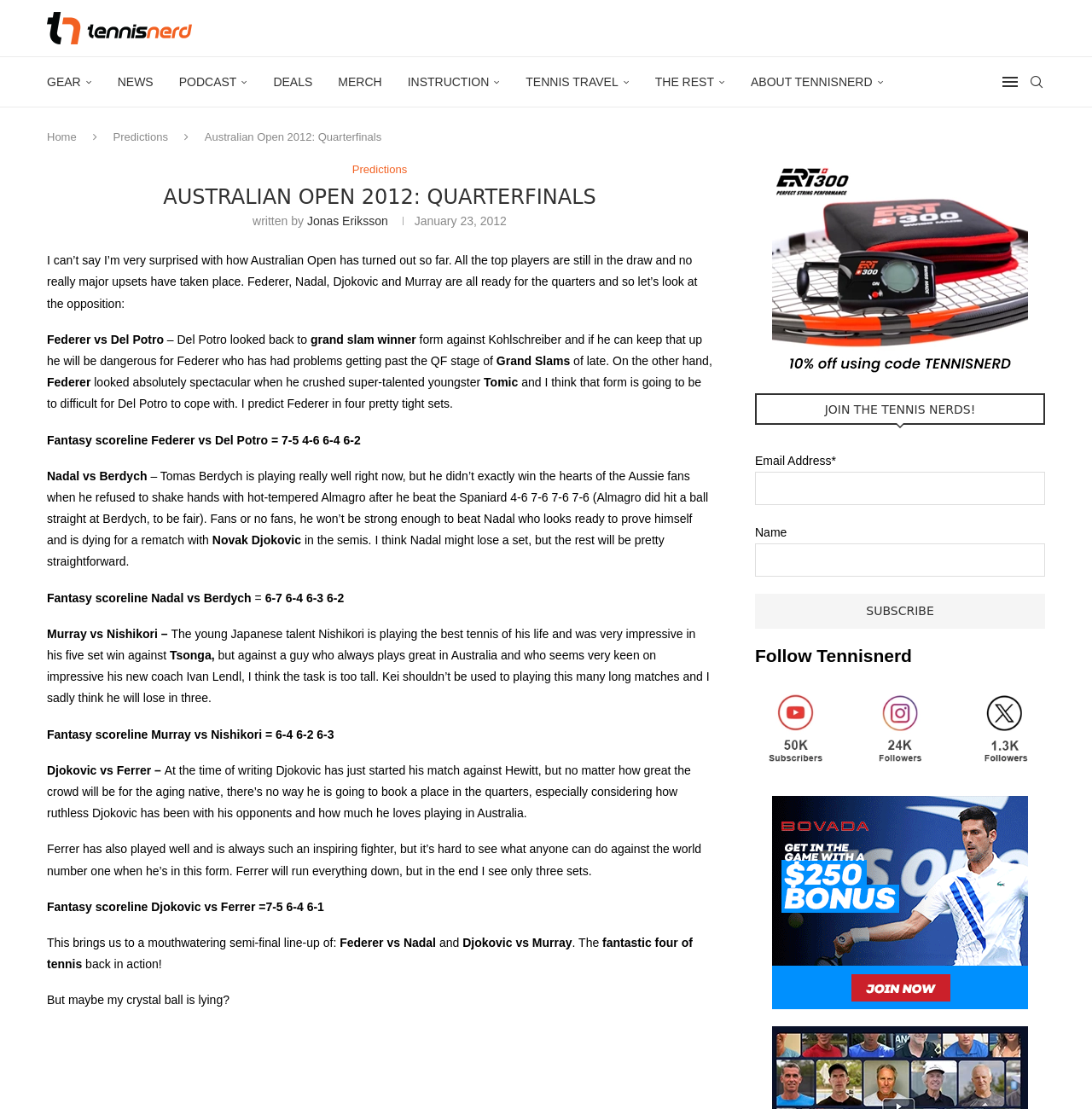Determine the bounding box coordinates of the clickable element to achieve the following action: 'Click on the 'Predictions' link'. Provide the coordinates as four float values between 0 and 1, formatted as [left, top, right, bottom].

[0.104, 0.118, 0.154, 0.129]